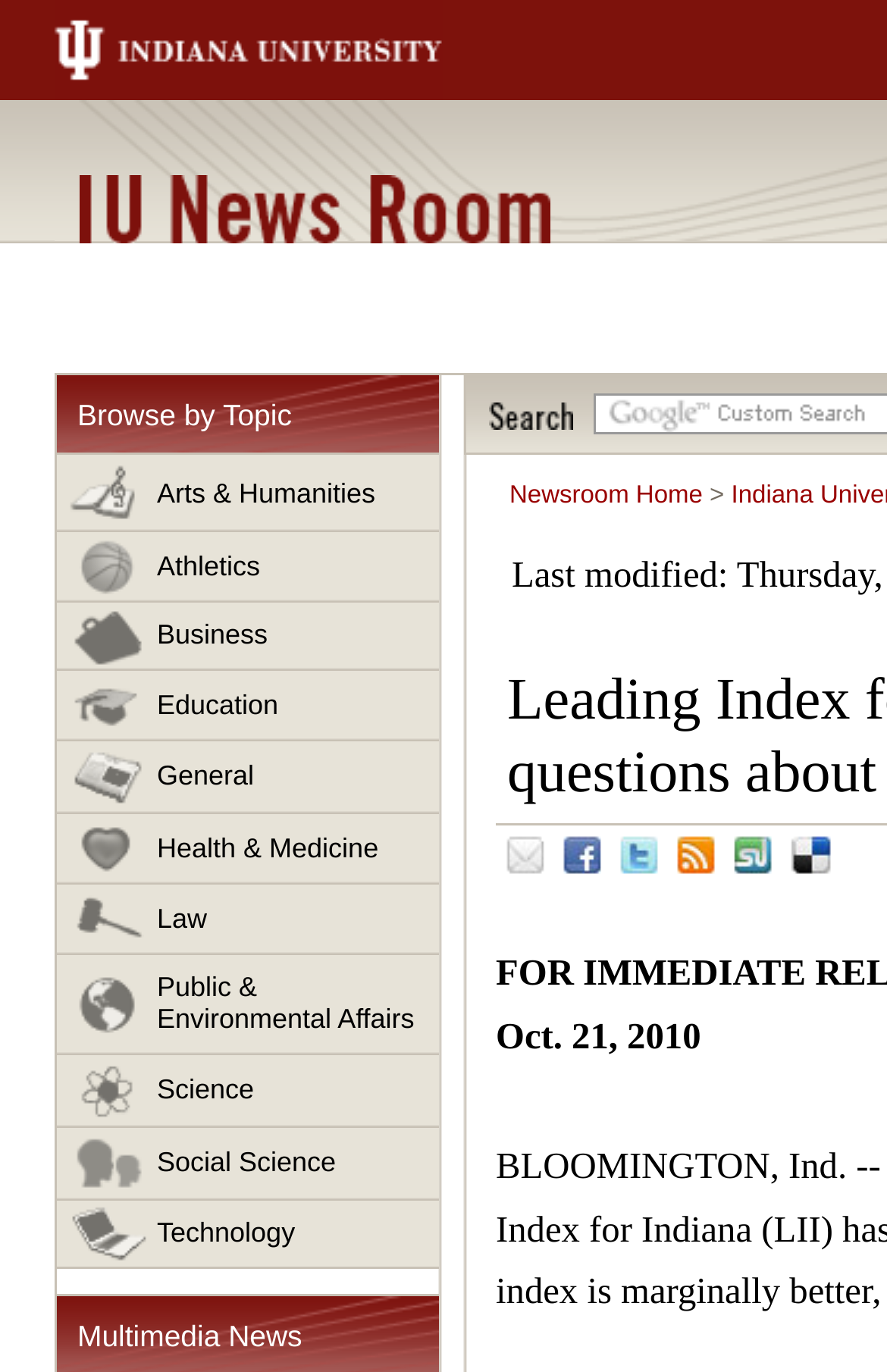Use a single word or phrase to answer the question:
What is the name of the news room?

IU News Room